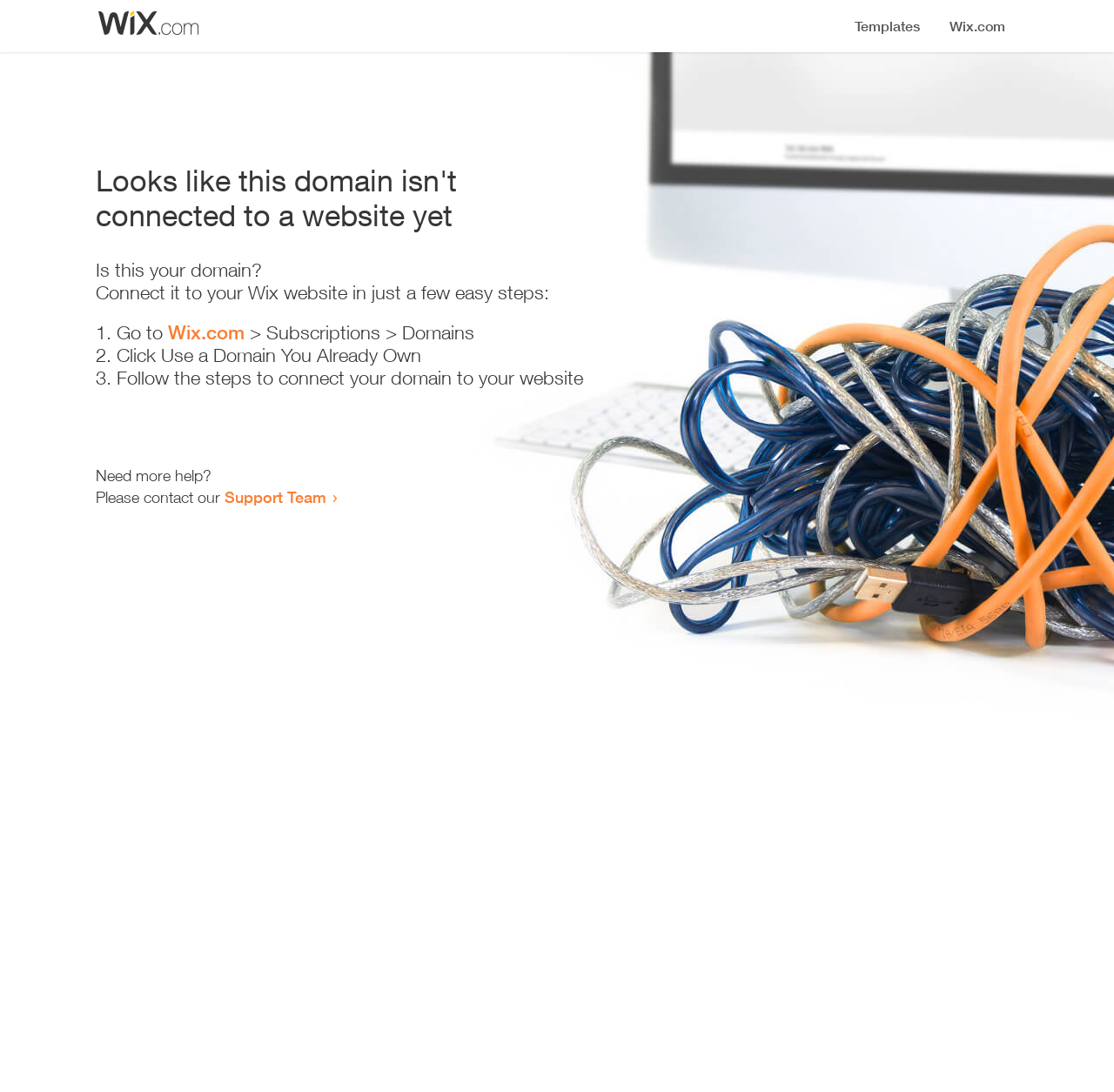What is the current status of the domain?
Deliver a detailed and extensive answer to the question.

The webpage indicates that the domain is not connected to a website yet, as stated in the heading 'Looks like this domain isn't connected to a website yet'.